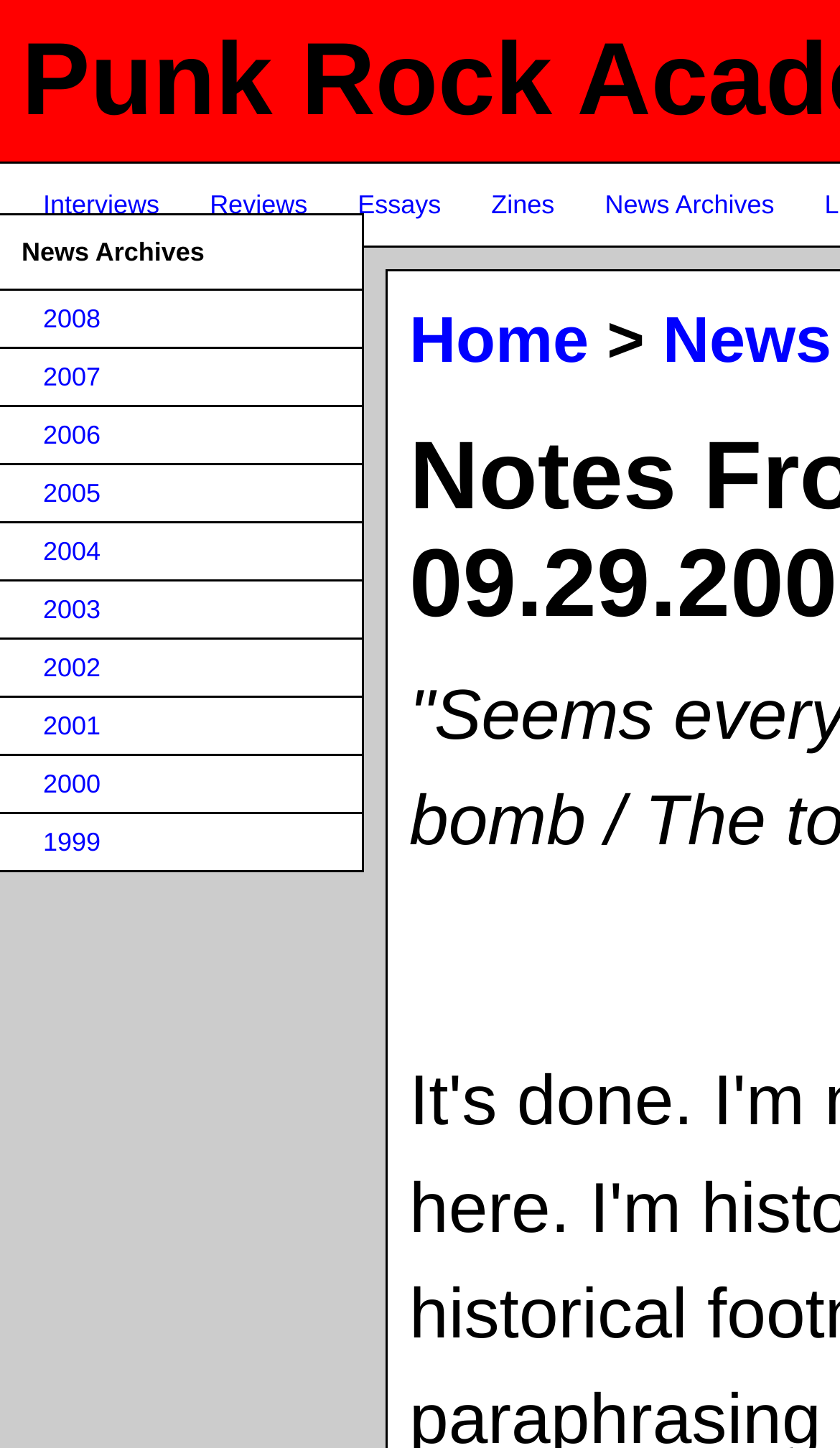Find the bounding box coordinates of the clickable region needed to perform the following instruction: "go to Home". The coordinates should be provided as four float numbers between 0 and 1, i.e., [left, top, right, bottom].

[0.487, 0.211, 0.701, 0.26]